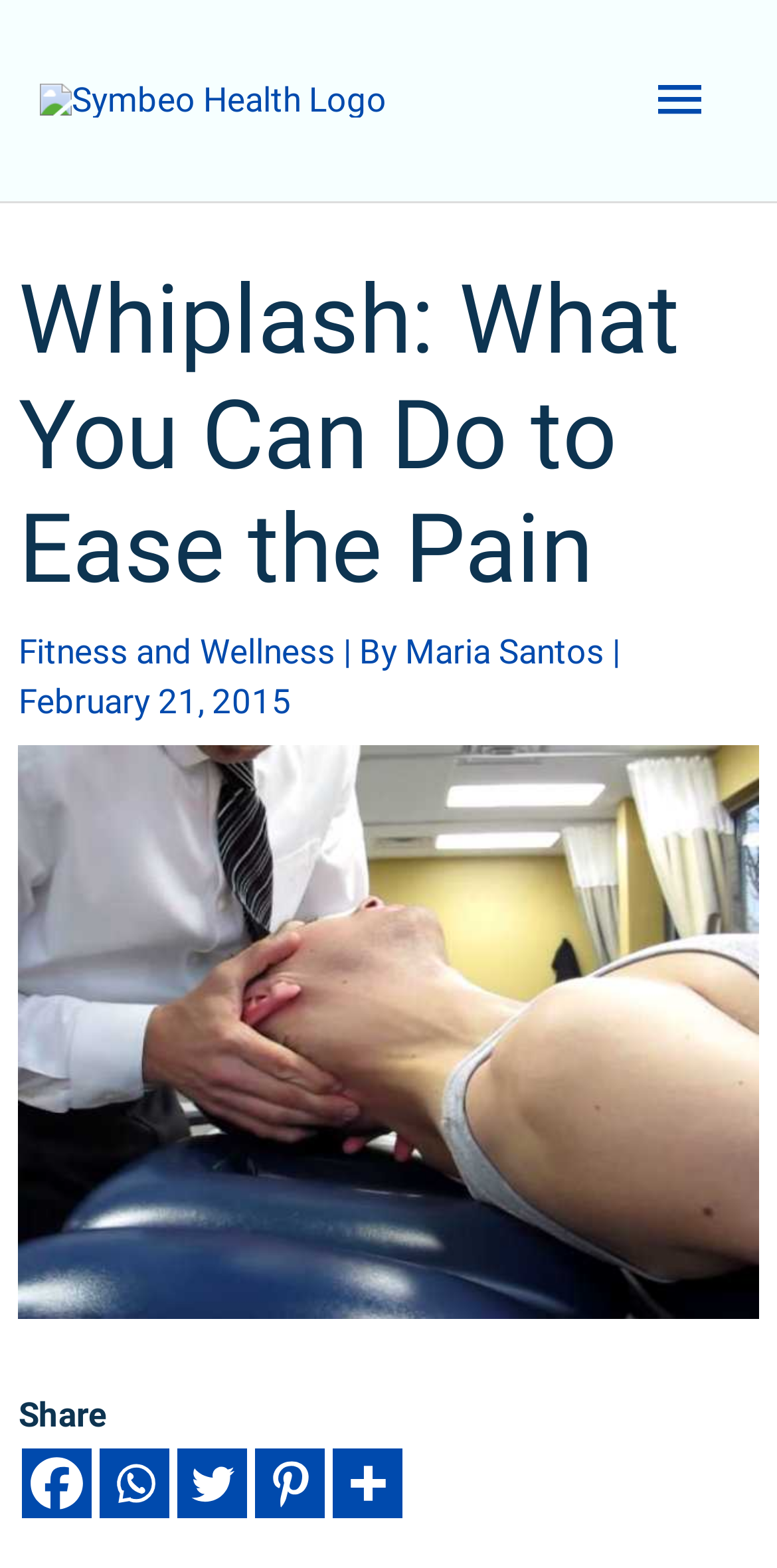Locate the bounding box coordinates of the element that needs to be clicked to carry out the instruction: "Visit the Fitness and Wellness page". The coordinates should be given as four float numbers ranging from 0 to 1, i.e., [left, top, right, bottom].

[0.024, 0.403, 0.431, 0.428]